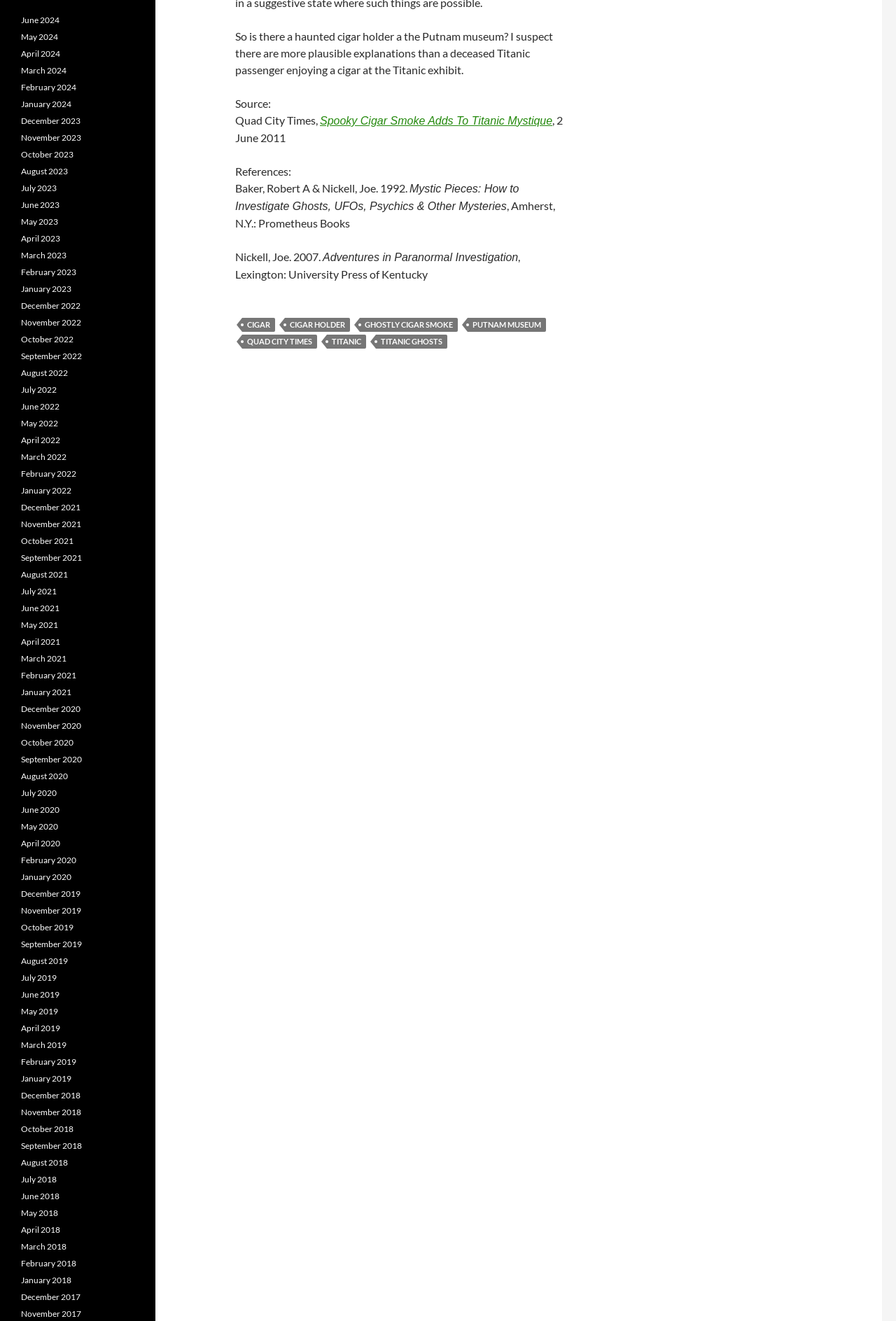Ascertain the bounding box coordinates for the UI element detailed here: "cigar". The coordinates should be provided as [left, top, right, bottom] with each value being a float between 0 and 1.

[0.27, 0.241, 0.307, 0.251]